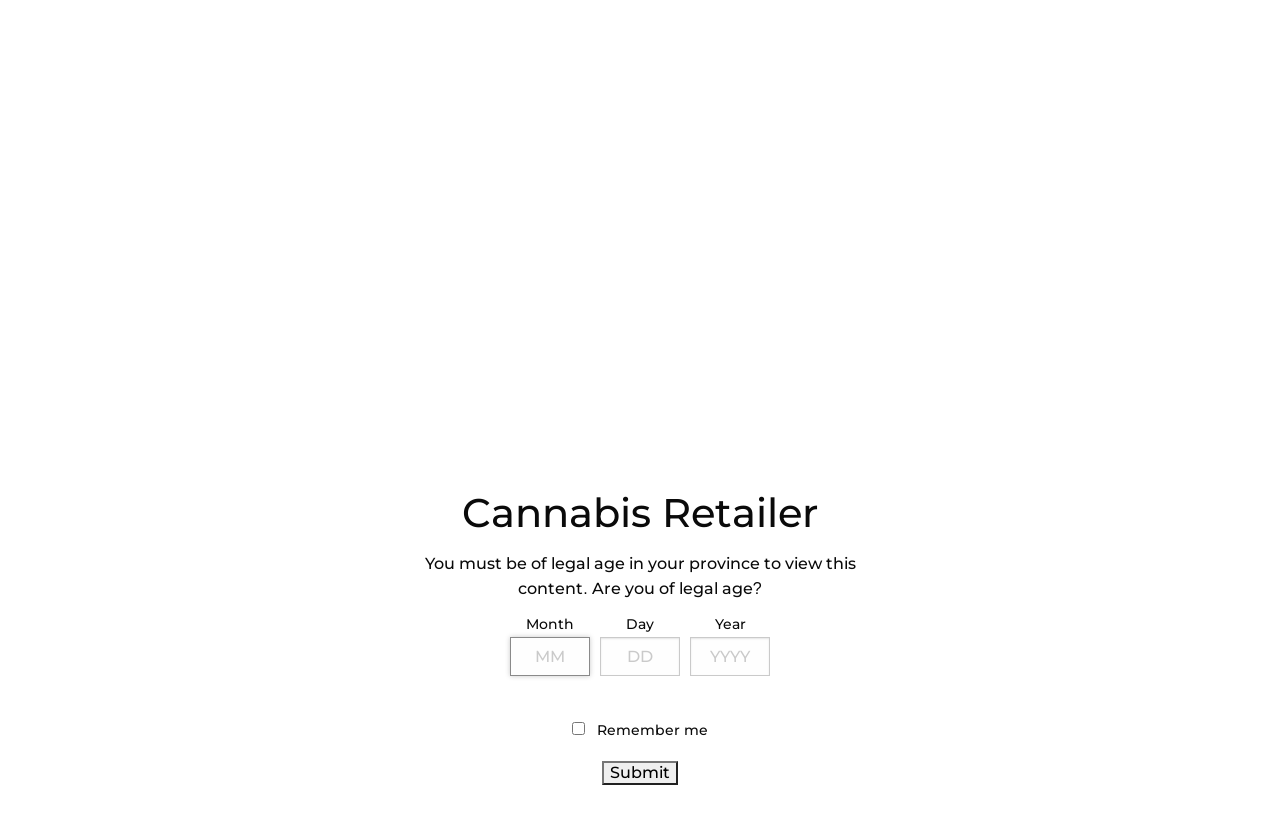Pinpoint the bounding box coordinates of the clickable area necessary to execute the following instruction: "Search". The coordinates should be given as four float numbers between 0 and 1, namely [left, top, right, bottom].

[0.652, 0.091, 0.683, 0.138]